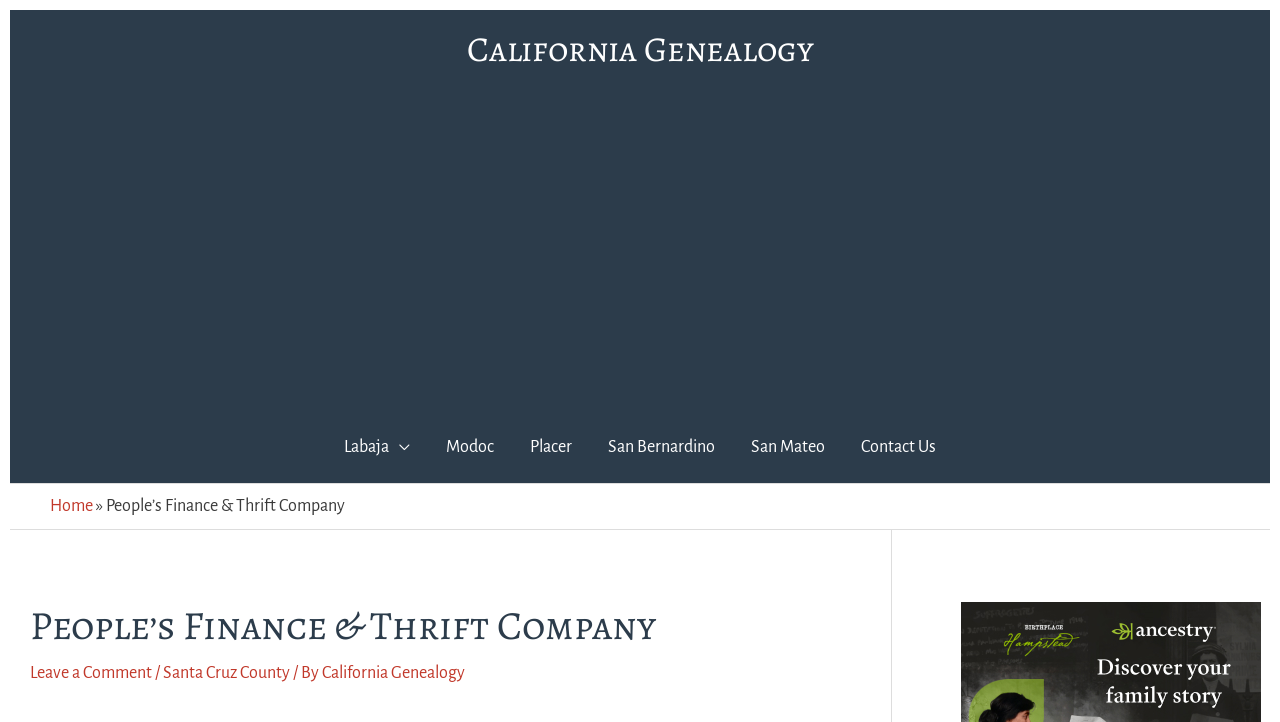Locate the bounding box coordinates of the clickable region to complete the following instruction: "contact us."

[0.659, 0.569, 0.745, 0.669]